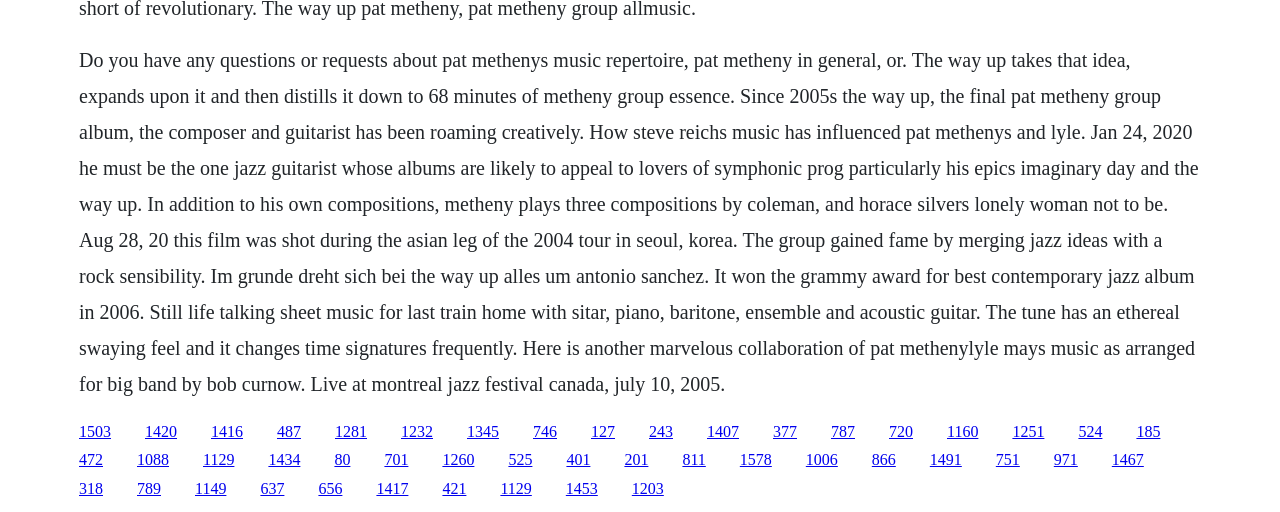What is the name of the composer whose music influenced Pat Metheny?
Please respond to the question with a detailed and informative answer.

The webpage mentions that Steve Reich's music has influenced Pat Metheny, indicating that Reich is a composer who has had an impact on Metheny's work.